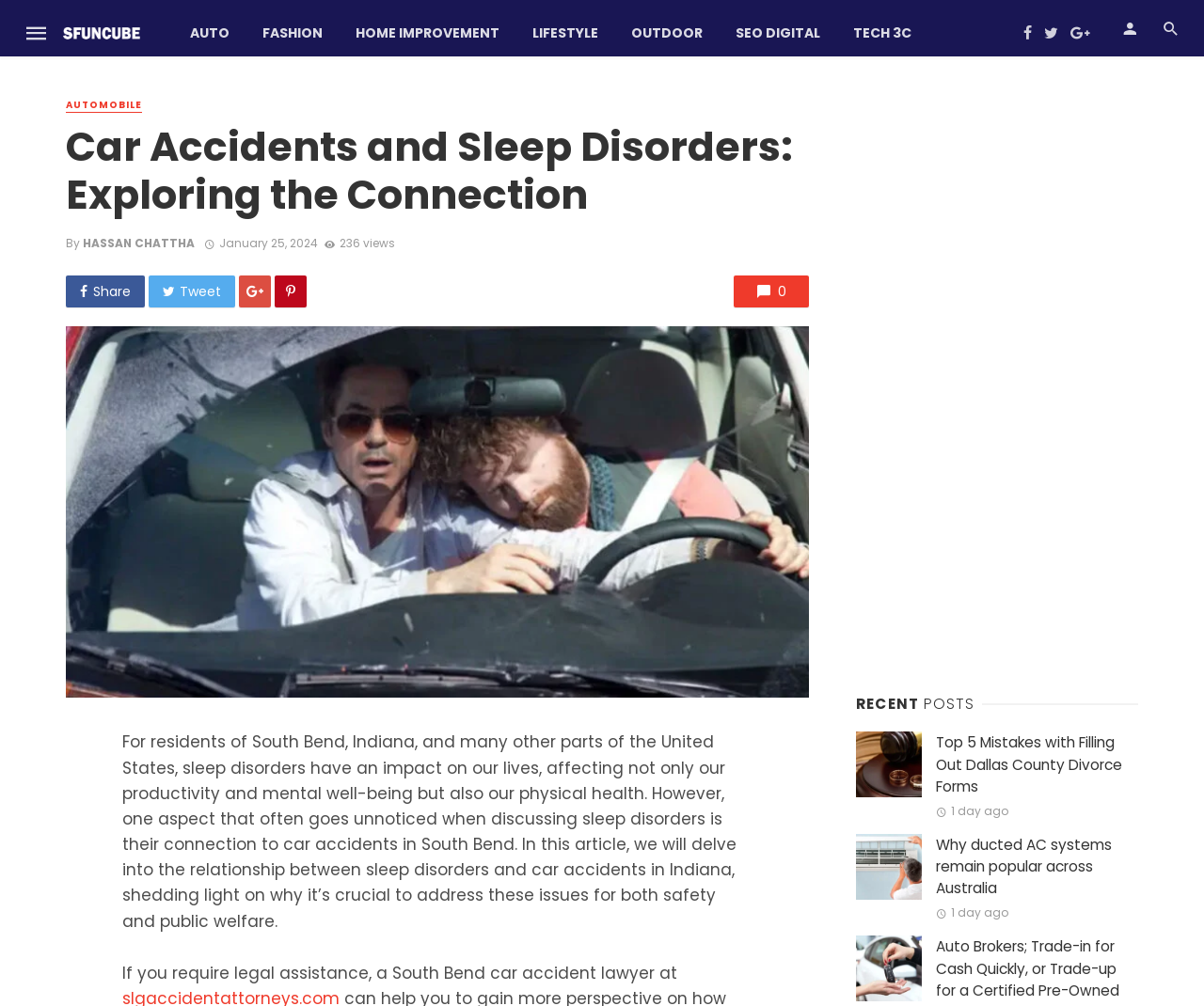Please identify the bounding box coordinates of the element's region that I should click in order to complete the following instruction: "Read the article 'Car Accidents and Sleep Disorders: Exploring the Connection'". The bounding box coordinates consist of four float numbers between 0 and 1, i.e., [left, top, right, bottom].

[0.055, 0.122, 0.672, 0.218]